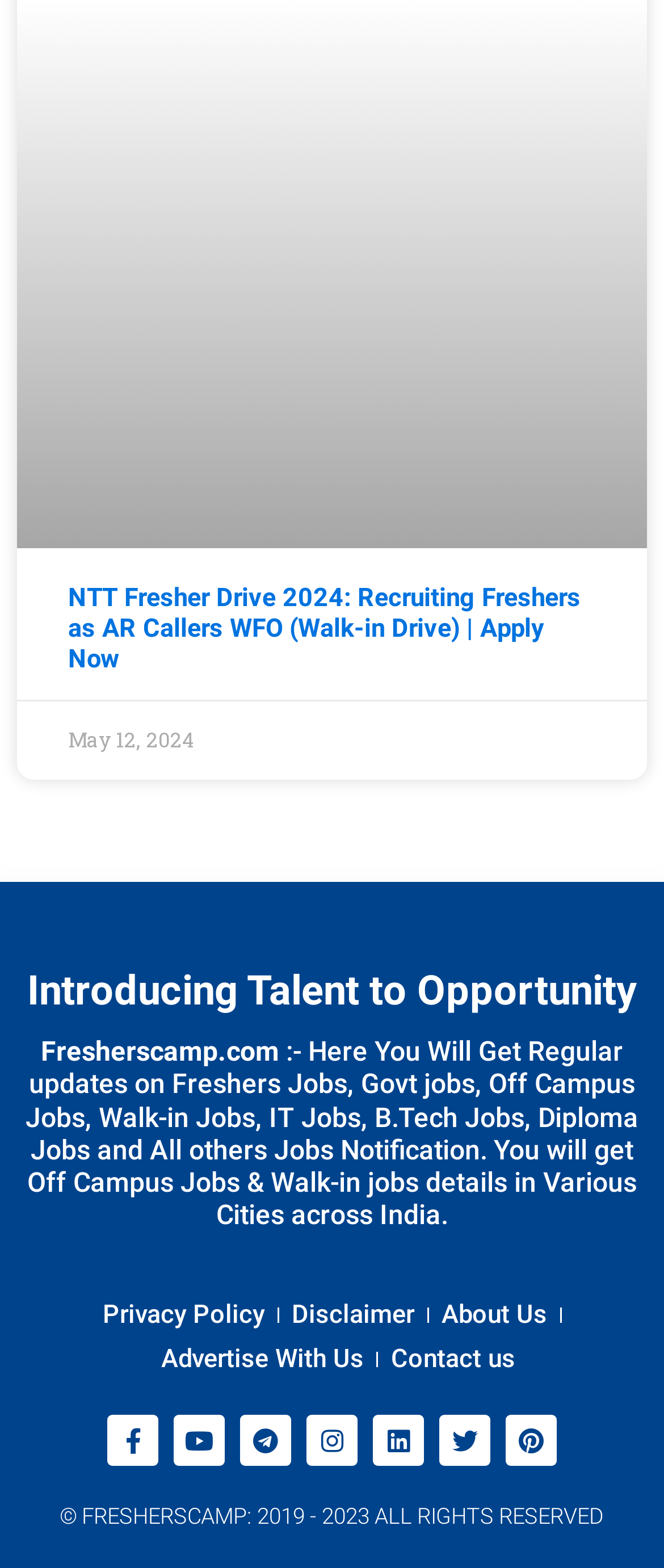Identify the bounding box coordinates of the clickable region to carry out the given instruction: "Visit Facebook page".

[0.162, 0.903, 0.238, 0.935]